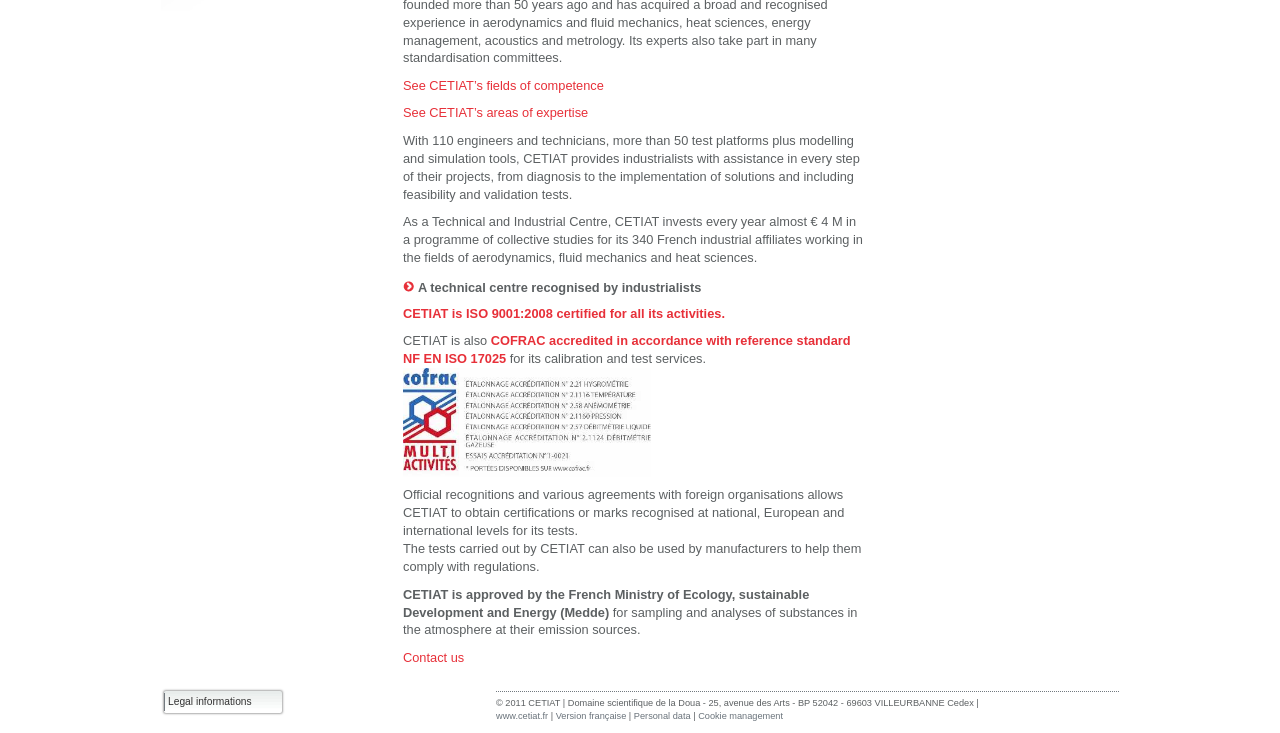Using the given description, provide the bounding box coordinates formatted as (top-left x, top-left y, bottom-right x, bottom-right y), with all values being floating point numbers between 0 and 1. Description: See CETIAT’s areas of expertise

[0.315, 0.144, 0.46, 0.164]